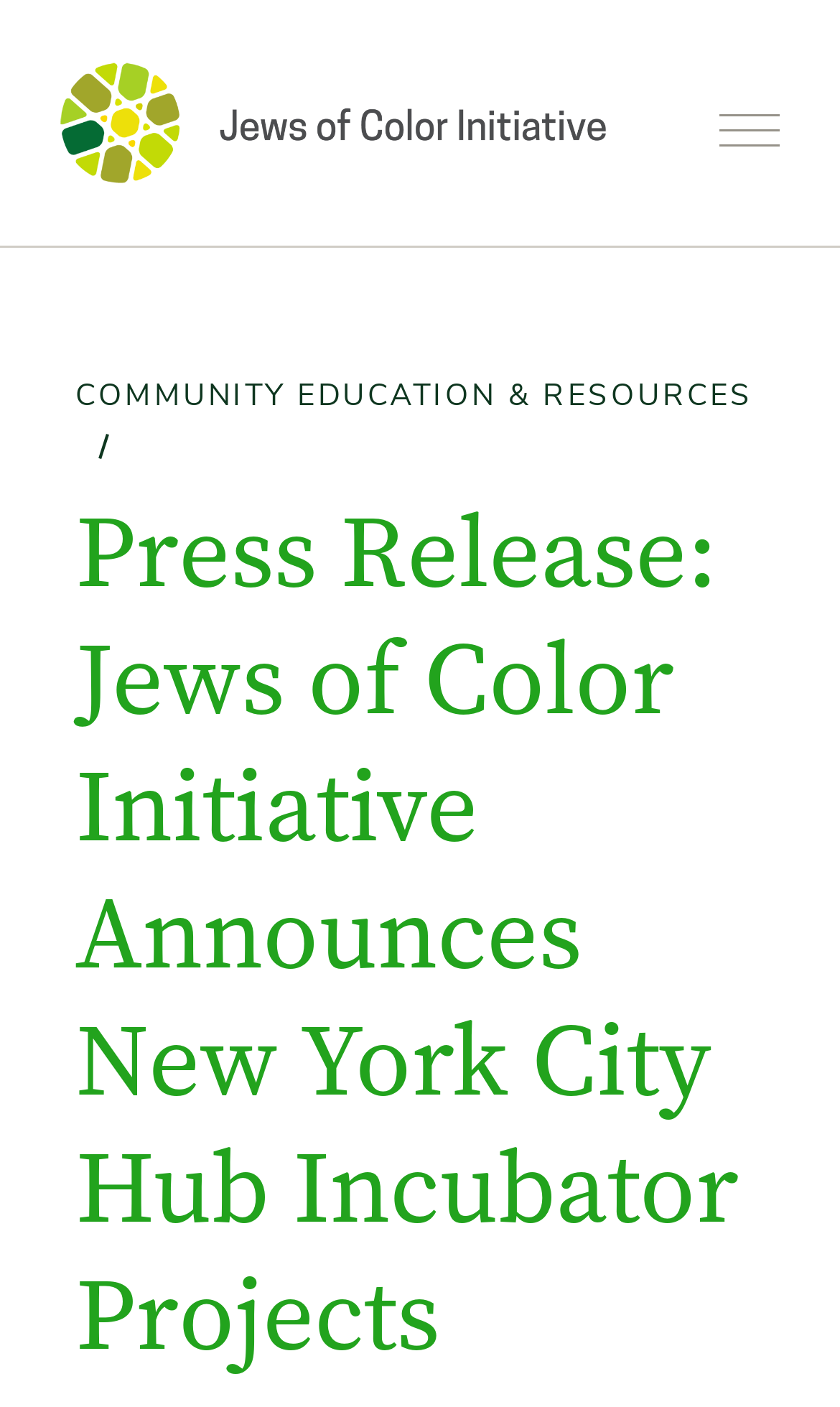Please determine the headline of the webpage and provide its content.

COMMUNITY EDUCATION & RESOURCES   /  
Press Release: Jews of Color Initiative Announces New York City Hub Incubator Projects